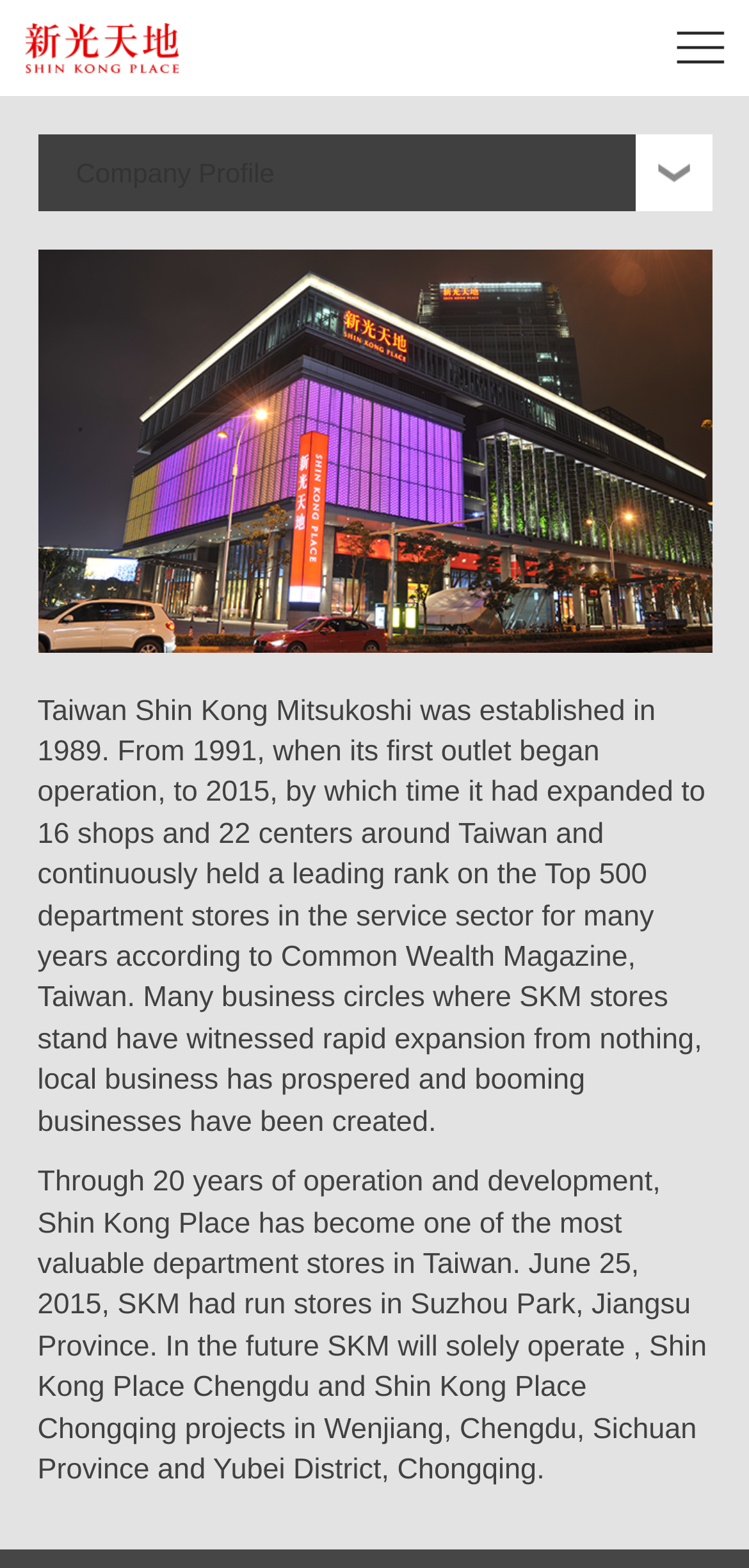Specify the bounding box coordinates of the element's region that should be clicked to achieve the following instruction: "Click the company profile link". The bounding box coordinates consist of four float numbers between 0 and 1, in the format [left, top, right, bottom].

[0.101, 0.149, 0.367, 0.169]